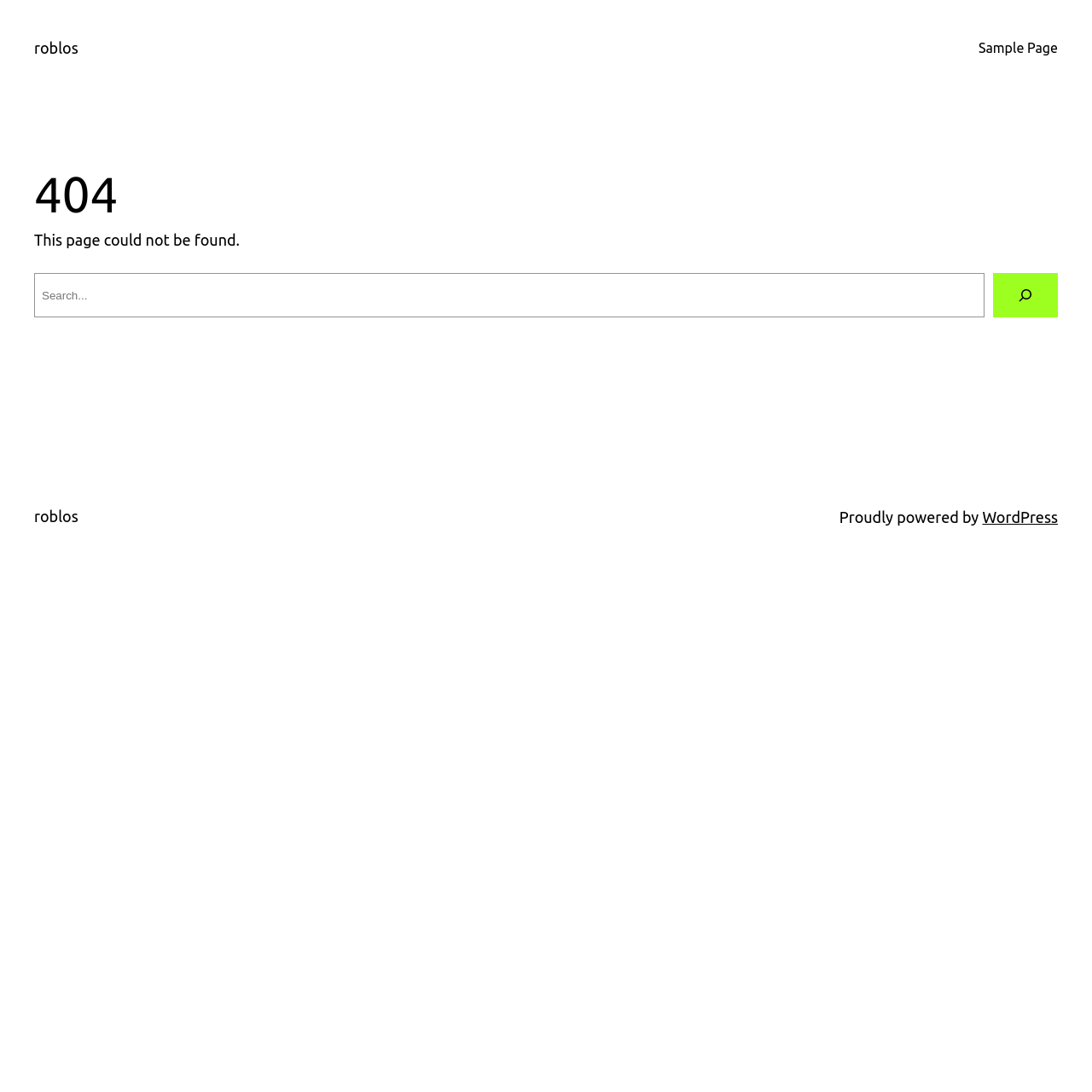Give a one-word or short phrase answer to the question: 
What is the purpose of the search box?

To search the website